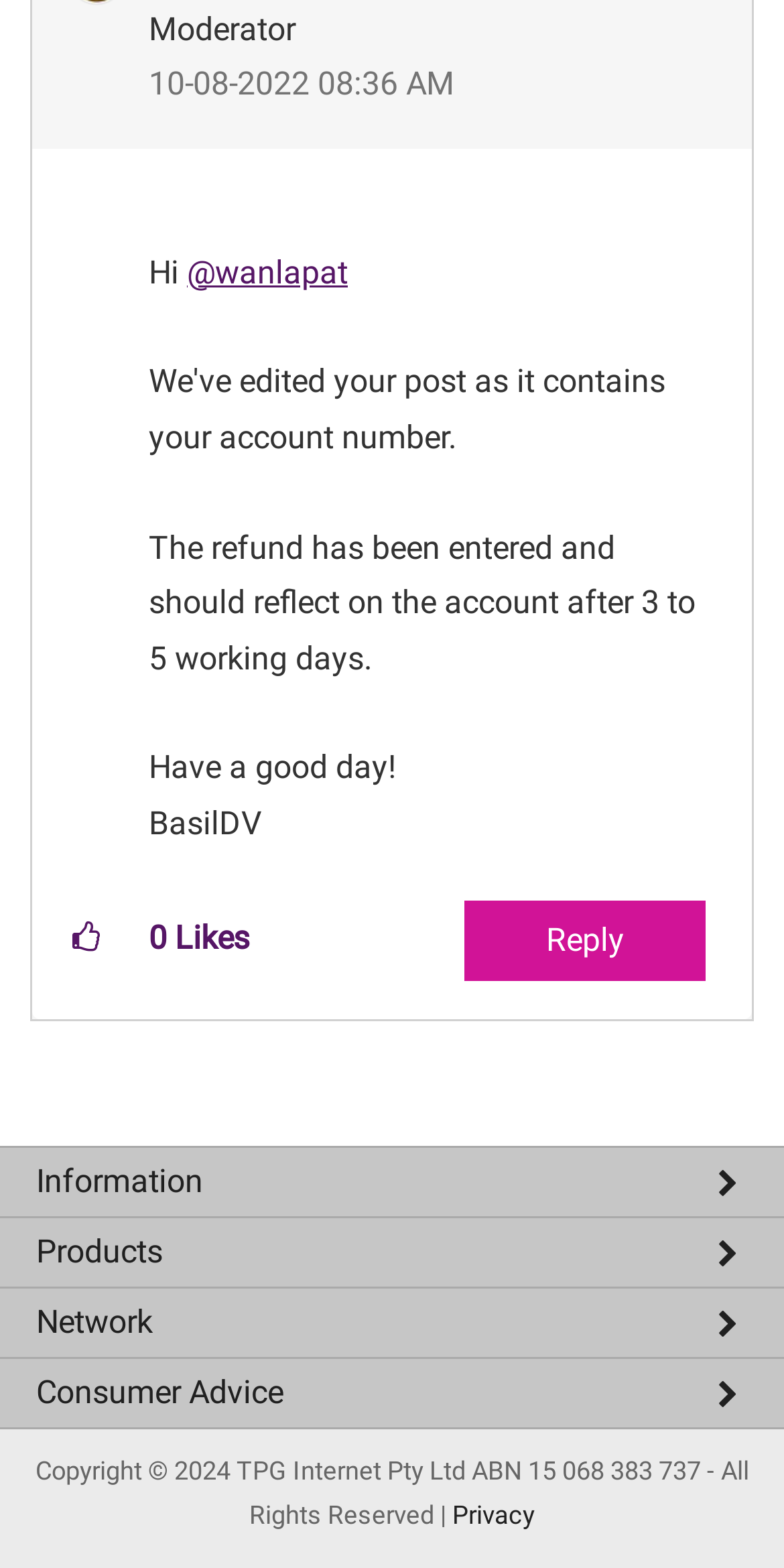Who is the author of the post?
From the screenshot, provide a brief answer in one word or phrase.

BasilDV